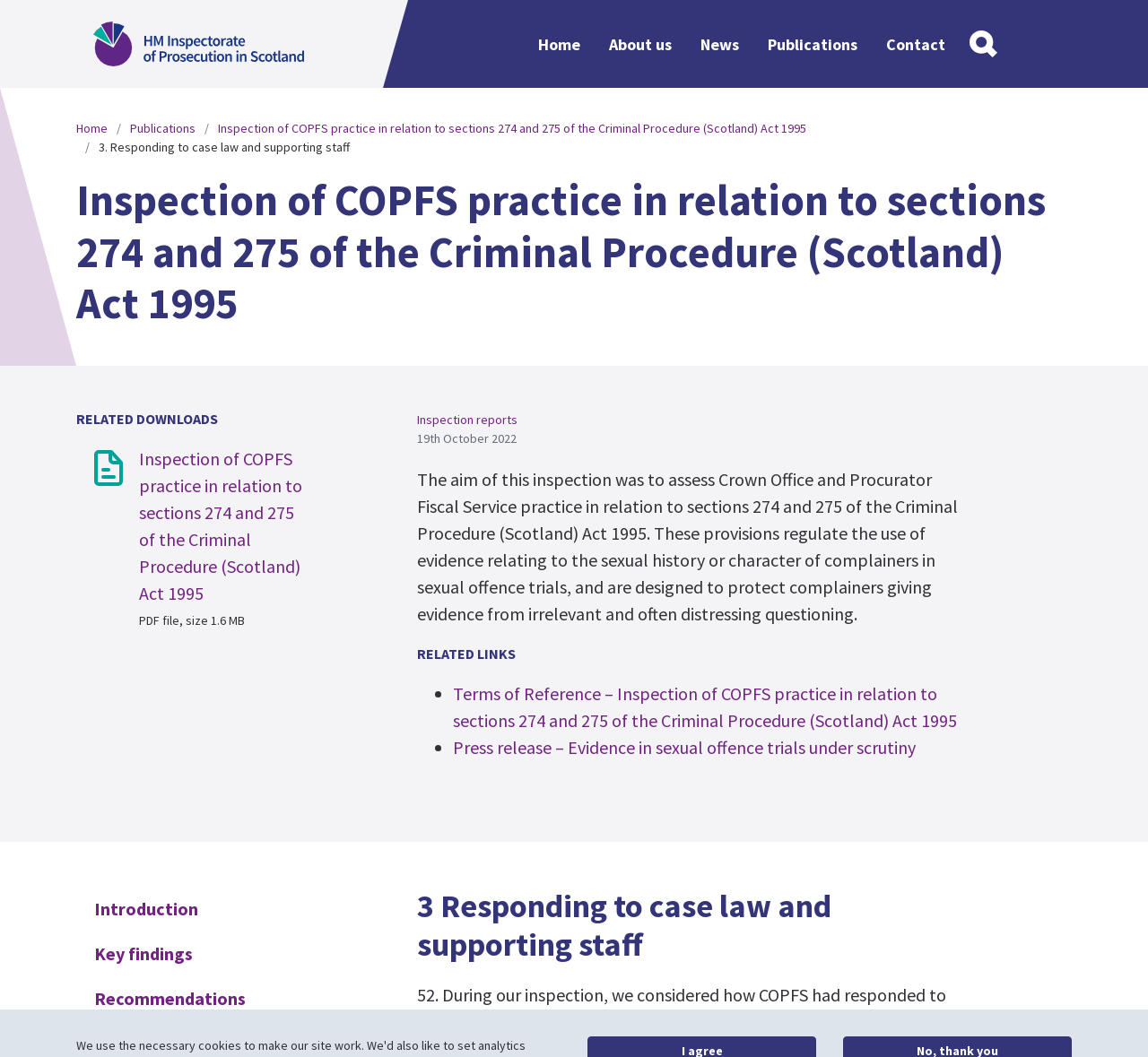Predict the bounding box coordinates of the area that should be clicked to accomplish the following instruction: "Read Terms of Reference – Inspection of COPFS practice in relation to sections 274 and 275 of the Criminal Procedure (Scotland) Act 1995". The bounding box coordinates should consist of four float numbers between 0 and 1, i.e., [left, top, right, bottom].

[0.395, 0.645, 0.834, 0.692]